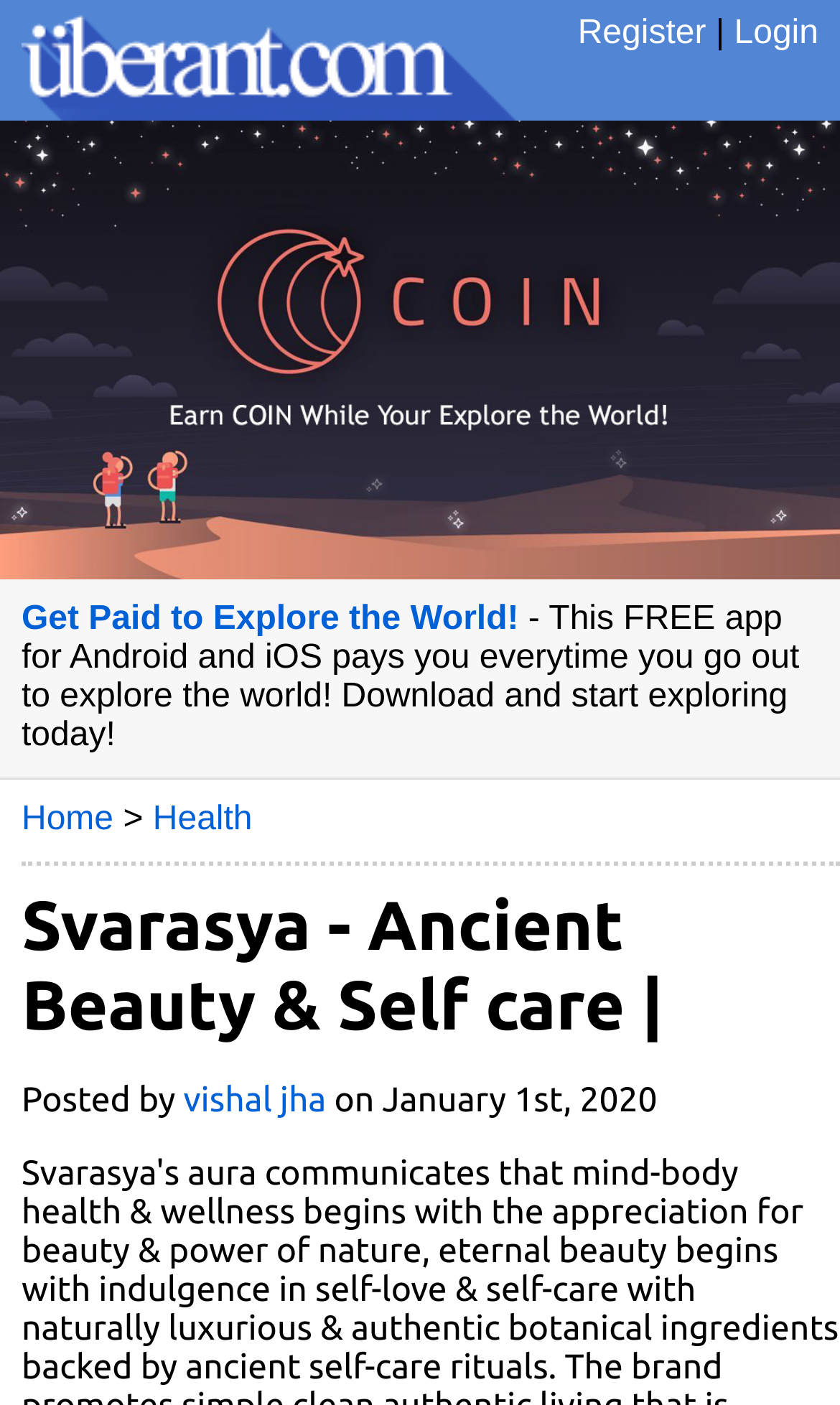Please find and report the primary heading text from the webpage.

Svarasya - Ancient Beauty & Self care |